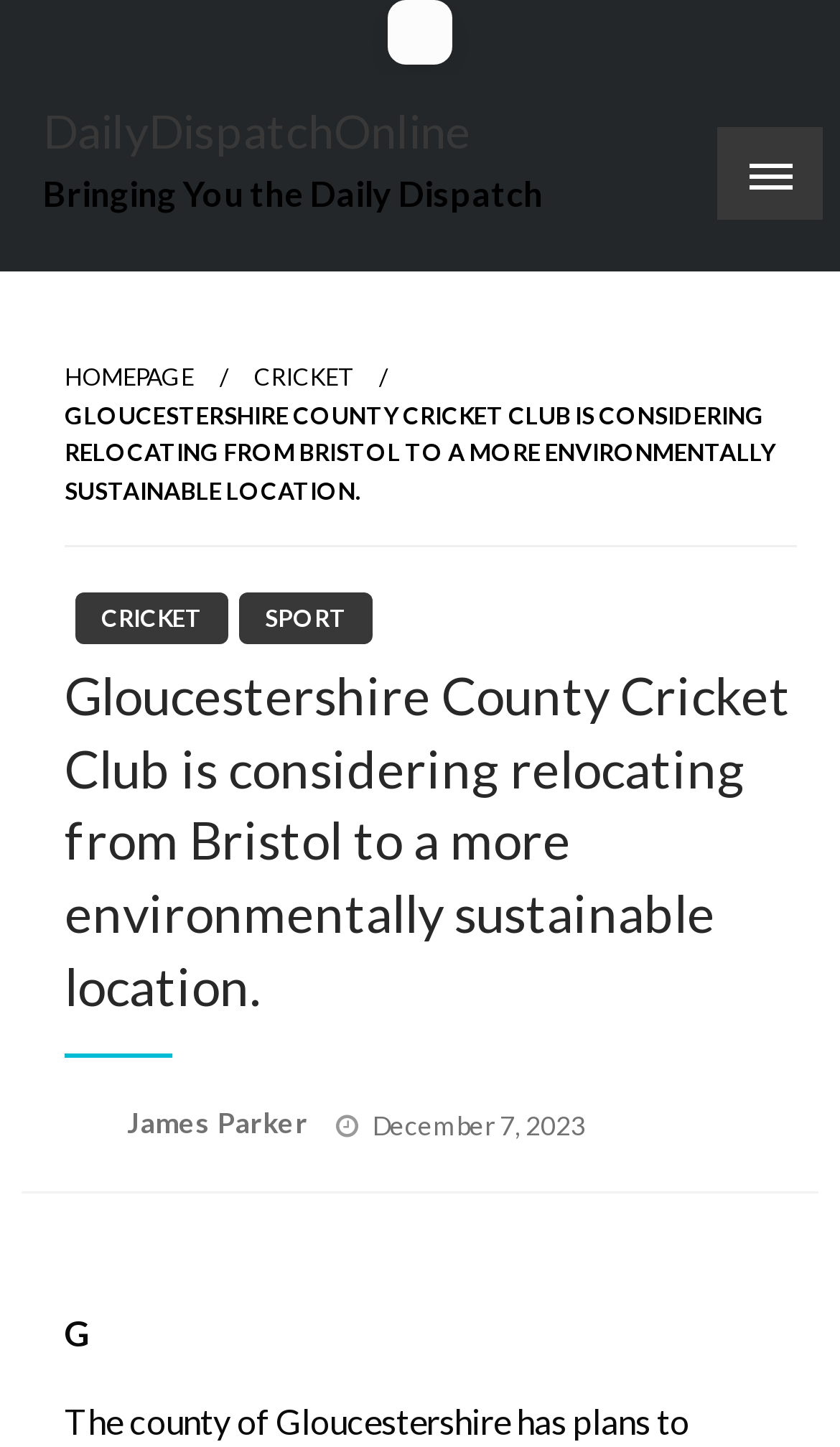Please find the bounding box coordinates of the element that you should click to achieve the following instruction: "Click on the mobile menu button". The coordinates should be presented as four float numbers between 0 and 1: [left, top, right, bottom].

[0.854, 0.087, 0.979, 0.153]